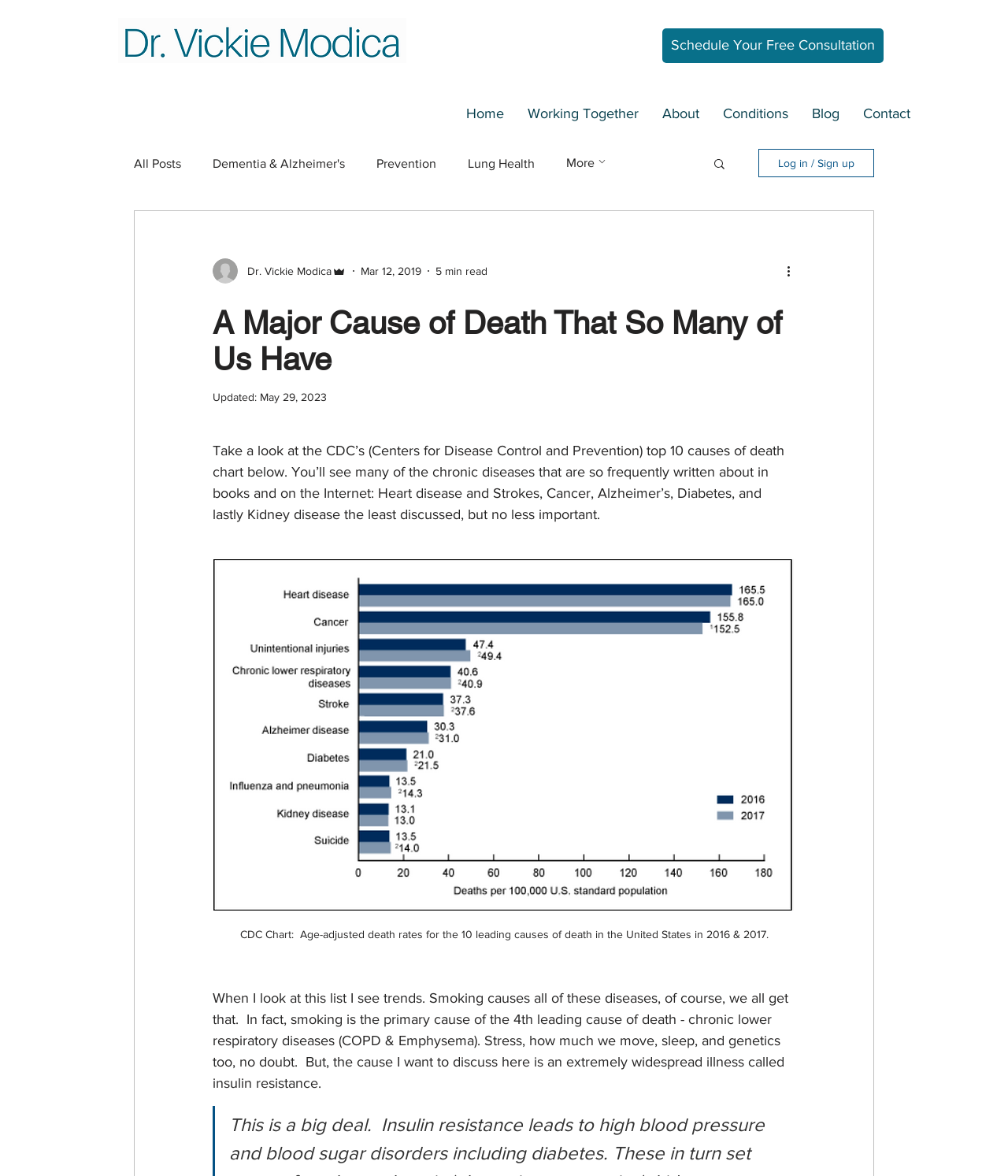What is the topic of the article?
Using the image as a reference, answer with just one word or a short phrase.

Insulin resistance